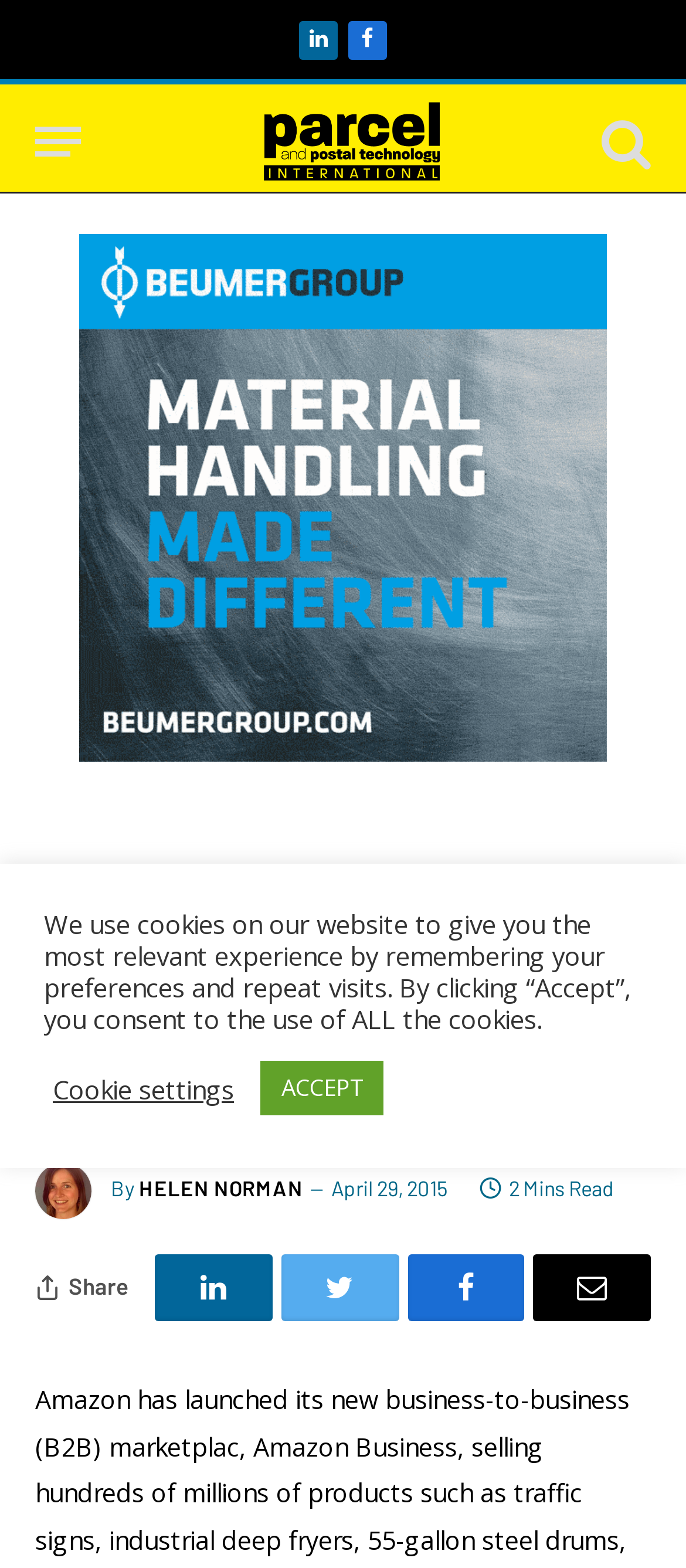Determine the bounding box for the UI element as described: "aria-label="Menu"". The coordinates should be represented as four float numbers between 0 and 1, formatted as [left, top, right, bottom].

[0.051, 0.065, 0.118, 0.116]